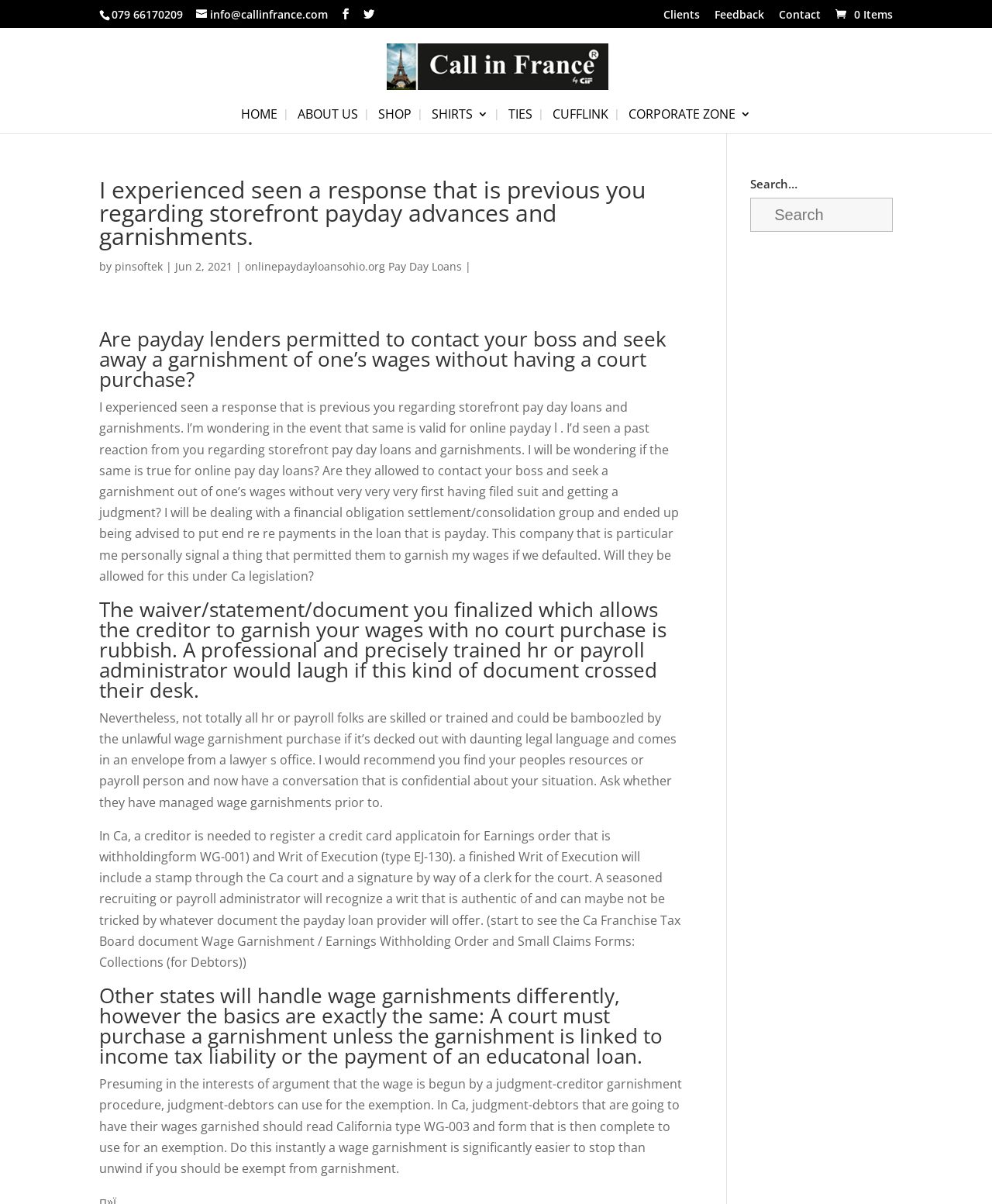What can judgment-debtors do to stop wage garnishment in California?
Please provide a detailed answer to the question.

According to the text, judgment-debtors can apply for an exemption to stop wage garnishment in California. They need to read California form WG-003 and then complete the form to apply for an exemption. This information is mentioned in a StaticText element with bounding box coordinates [0.1, 0.893, 0.688, 0.977].